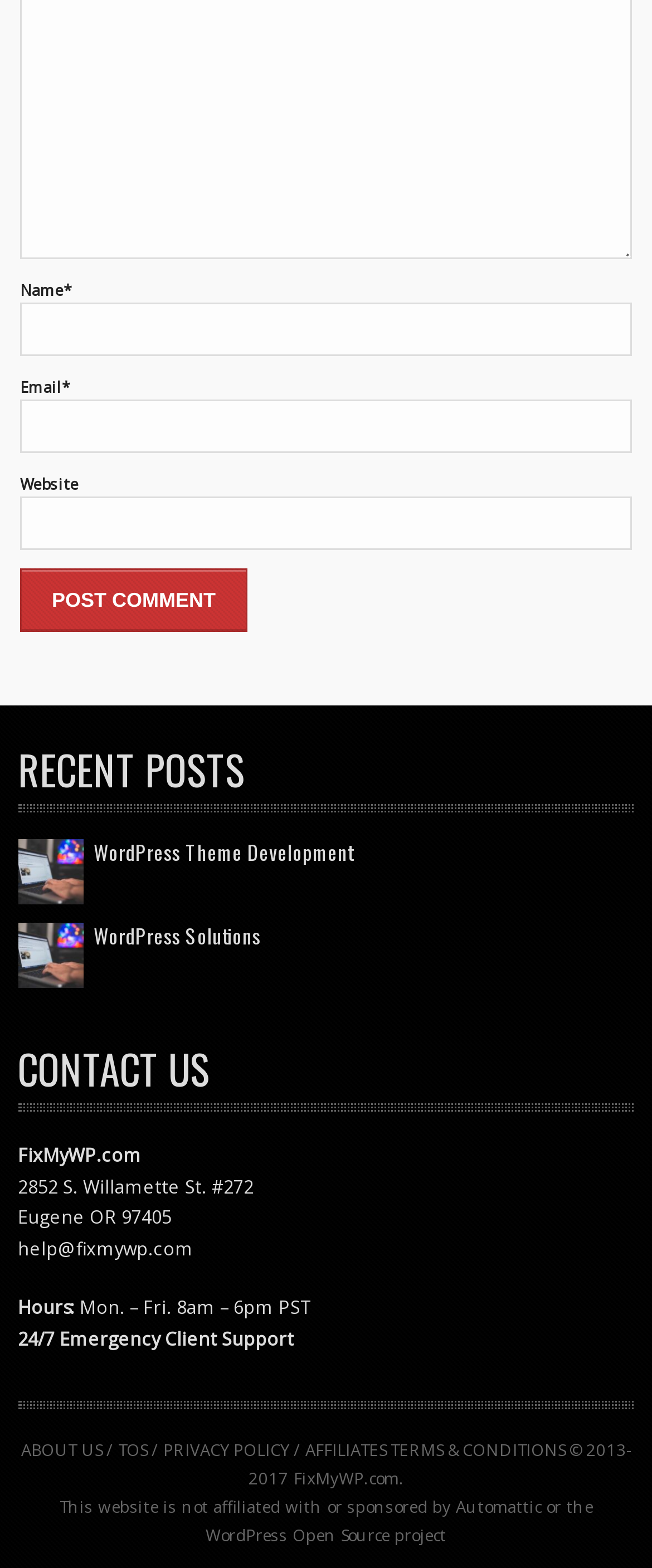Please find the bounding box coordinates (top-left x, top-left y, bottom-right x, bottom-right y) in the screenshot for the UI element described as follows: WordPress Solutions

[0.144, 0.587, 0.4, 0.607]